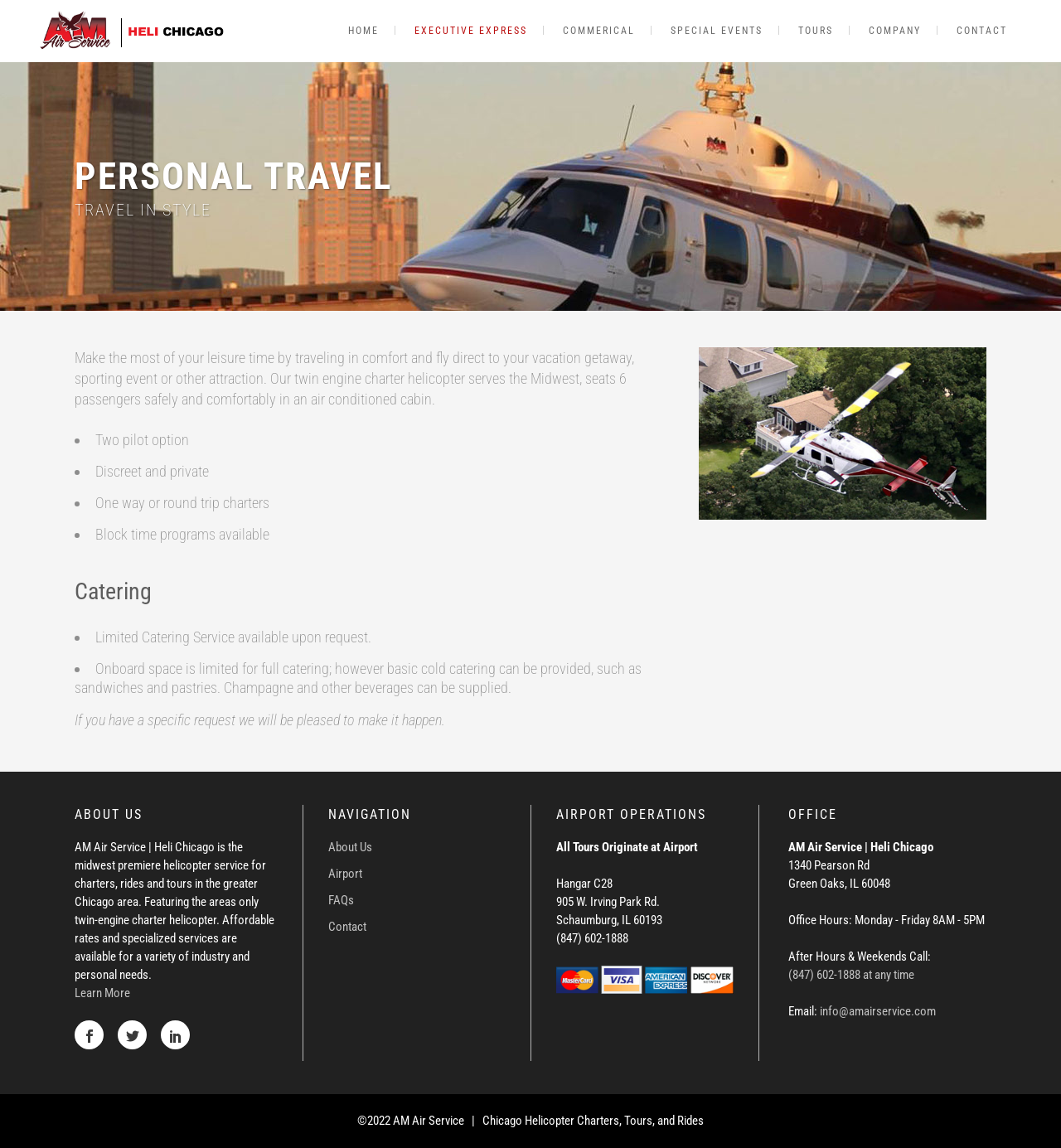Please study the image and answer the question comprehensively:
What is the purpose of the 'Catering' section on the webpage?

The 'Catering' section on the webpage provides information about the catering services available on AM Air's helicopter charters. It mentions that limited catering service is available upon request and provides details about the types of catering that can be provided.